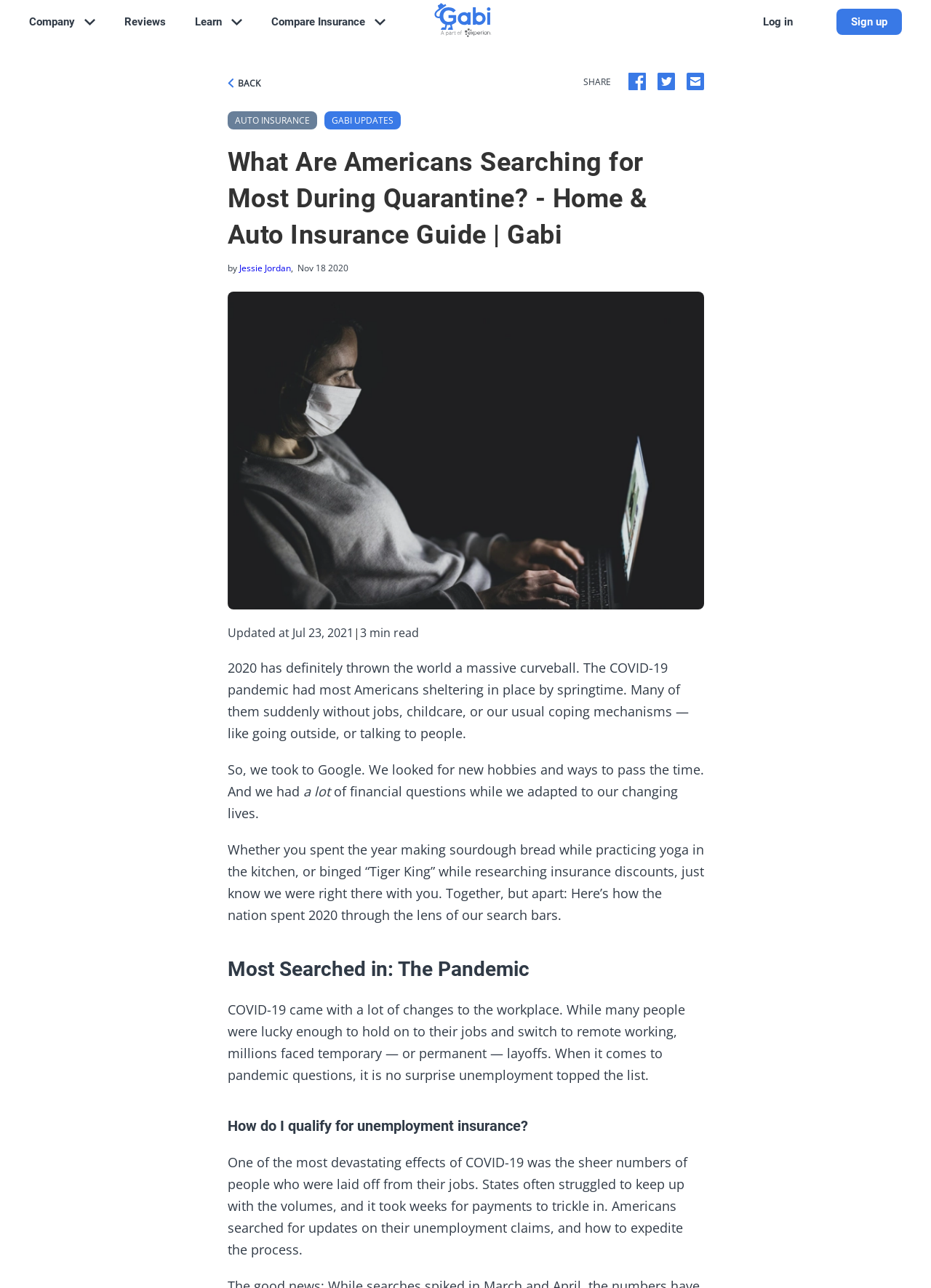Find the bounding box coordinates of the element's region that should be clicked in order to follow the given instruction: "Click the 'Facebook' link". The coordinates should consist of four float numbers between 0 and 1, i.e., [left, top, right, bottom].

[0.675, 0.056, 0.693, 0.073]